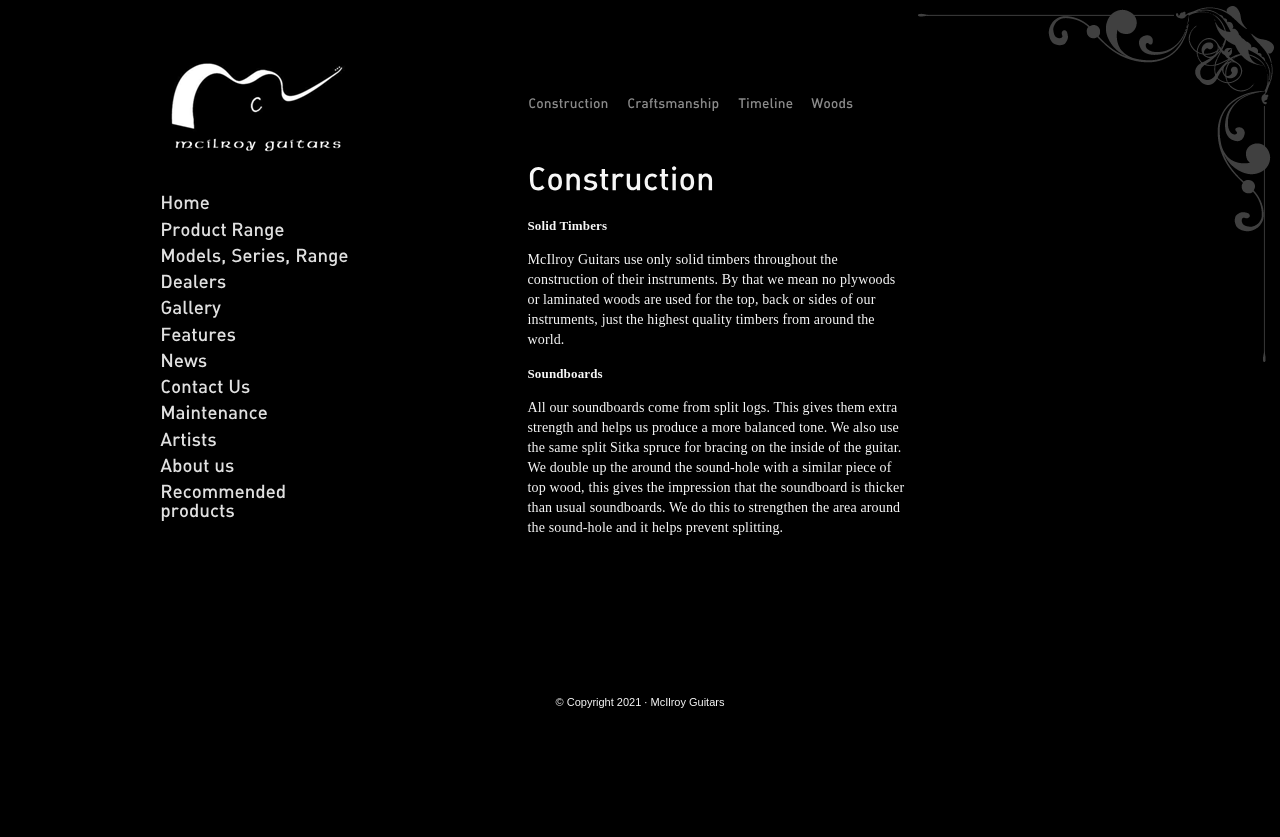Could you please study the image and provide a detailed answer to the question:
What is the brand name of the guitars?

I found the brand name 'McIlroy Guitars' in the heading element at the top of the webpage, which suggests that the webpage is about guitars from this brand.